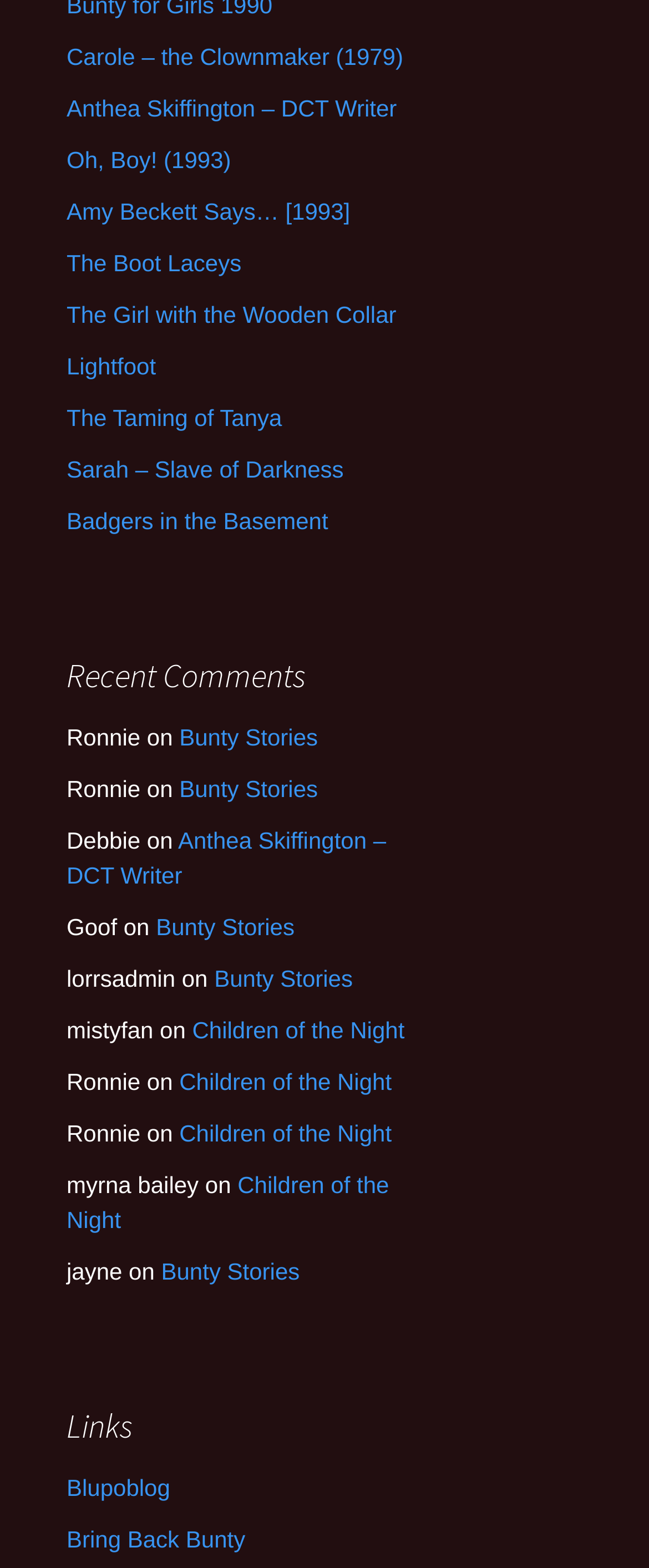Answer with a single word or phrase: 
How many static texts are there on the webpage?

12